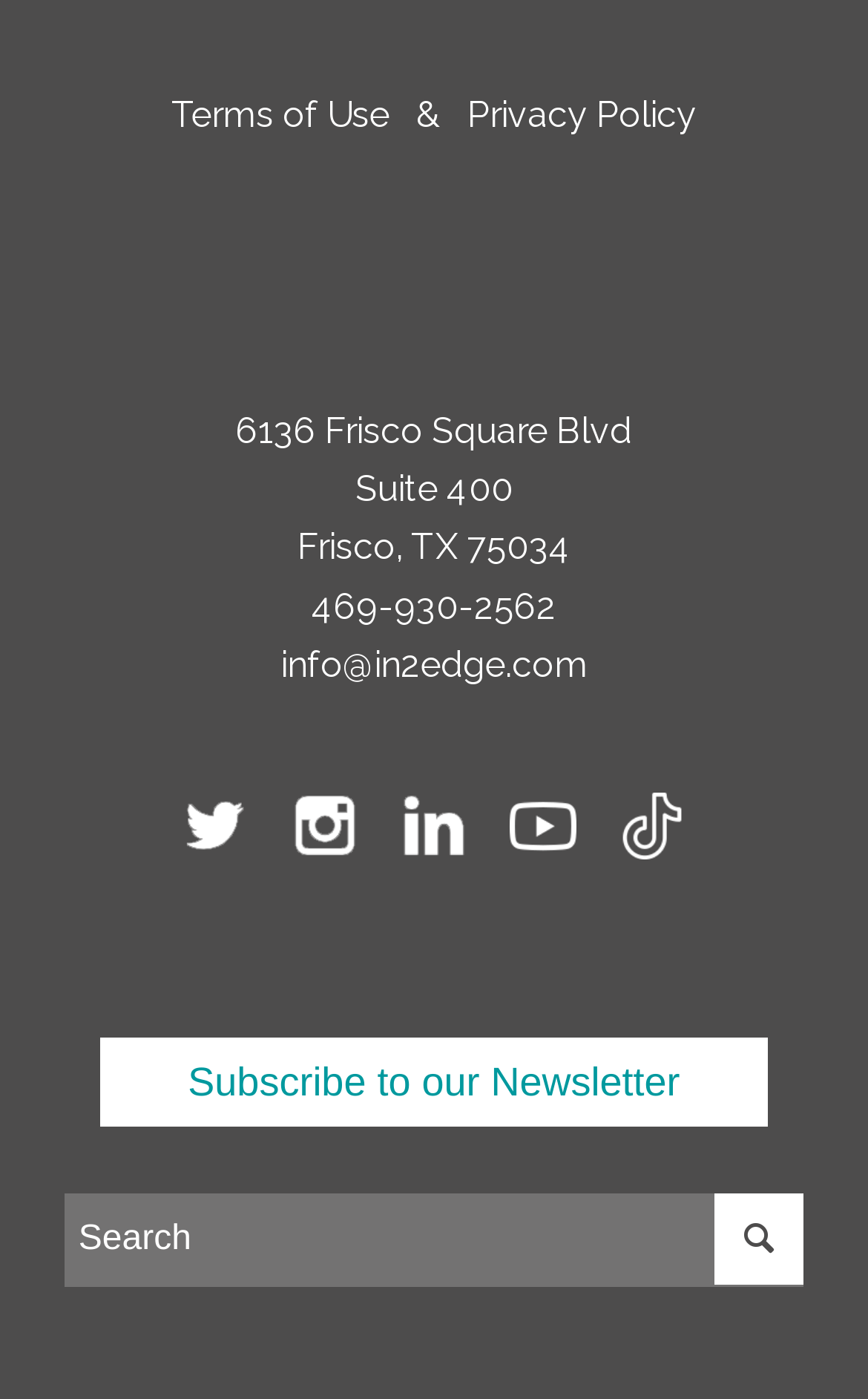Examine the screenshot and answer the question in as much detail as possible: What is the address of the company?

I found the address by looking at the link element with the text '6136 Frisco Square Blvd Suite 400' which is located at the coordinates [0.272, 0.292, 0.728, 0.365]. This suggests that the company's address is displayed prominently on the webpage.